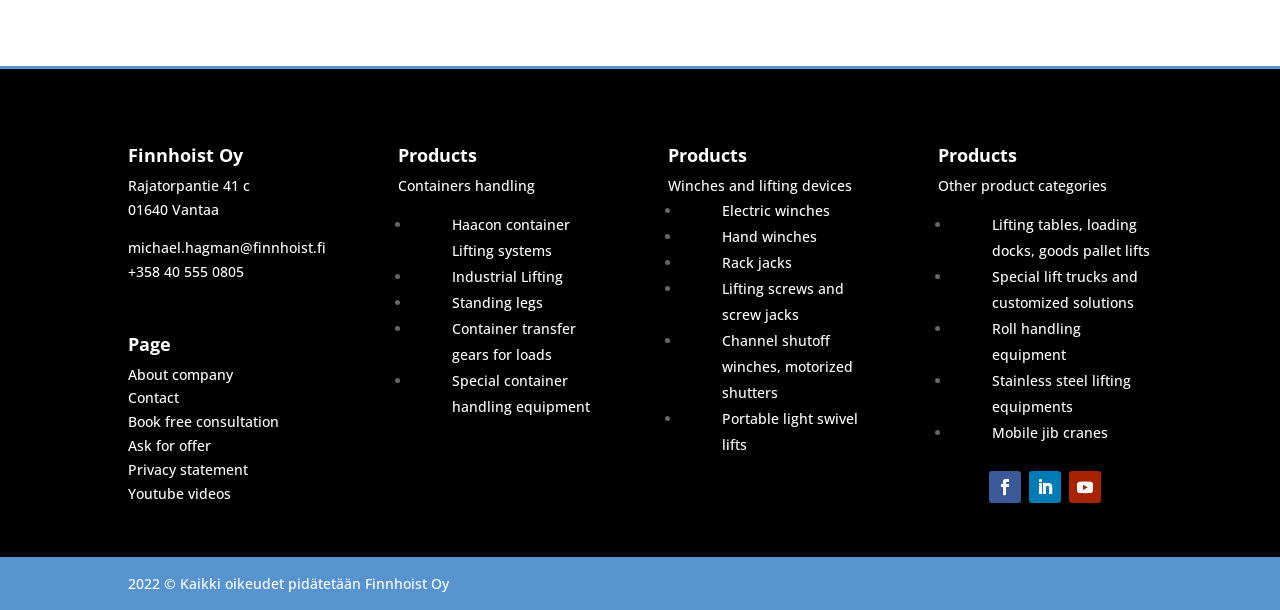Provide the bounding box for the UI element matching this description: "Other product categories".

[0.733, 0.289, 0.865, 0.32]